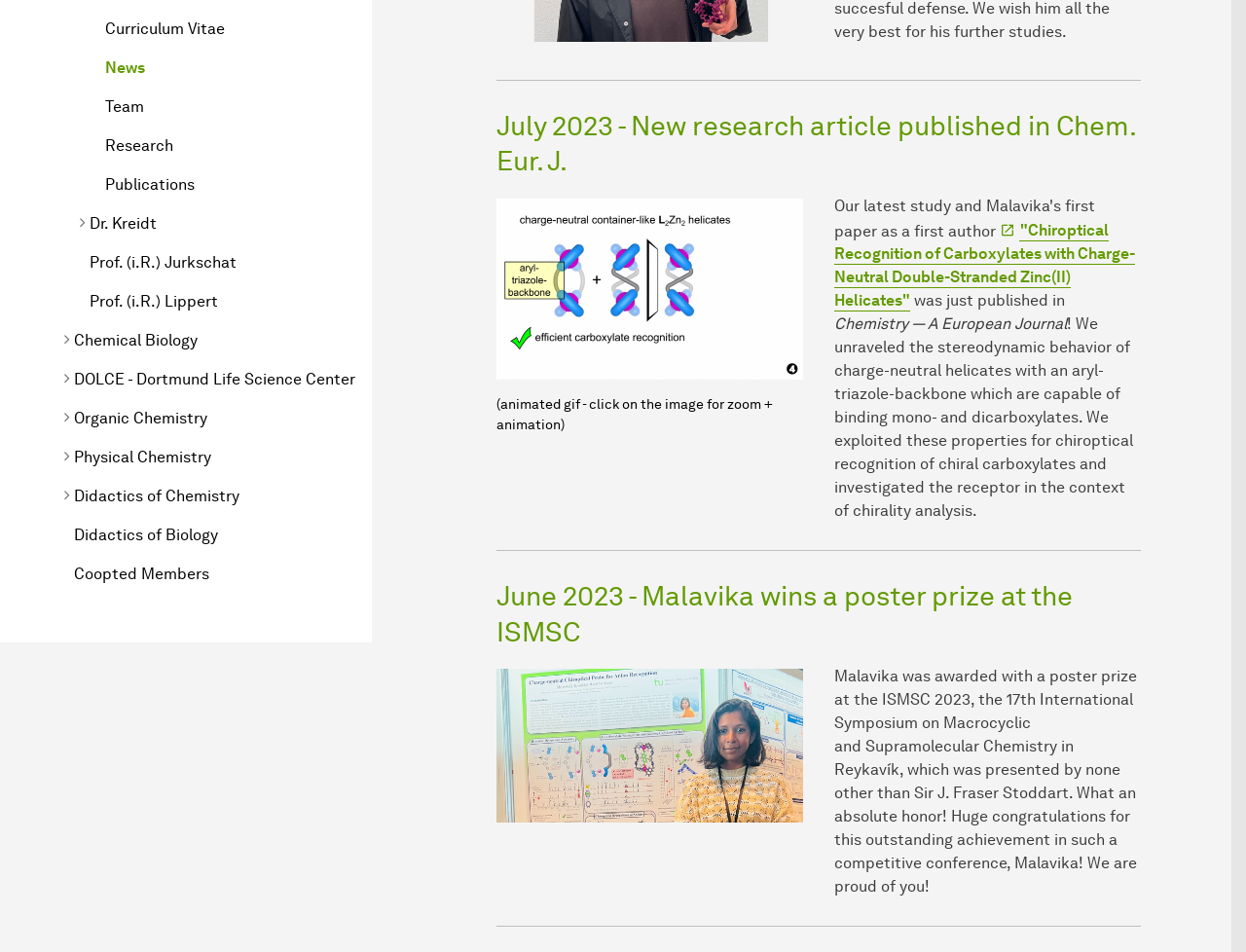Identify and provide the bounding box for the element described by: "Dr. Kreidt".

[0.059, 0.215, 0.298, 0.256]